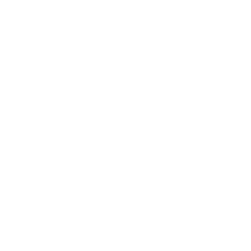Break down the image and describe each part extensively.

The image features a simple, yet impactful icon that appears to represent interactive elements within a slider gallery on a webpage. Each button within the gallery is designed to navigate through various visuals or content, such as images or videos, enhancing user engagement. The gallery operates with controls that likely allow users to play or skip through the media, making it a dynamic feature for showcasing products or information visually. This interface element is crucial for the overall user experience, particularly in contexts related to fitness or health, where visual representation can significantly impact the audience's interest and understanding.